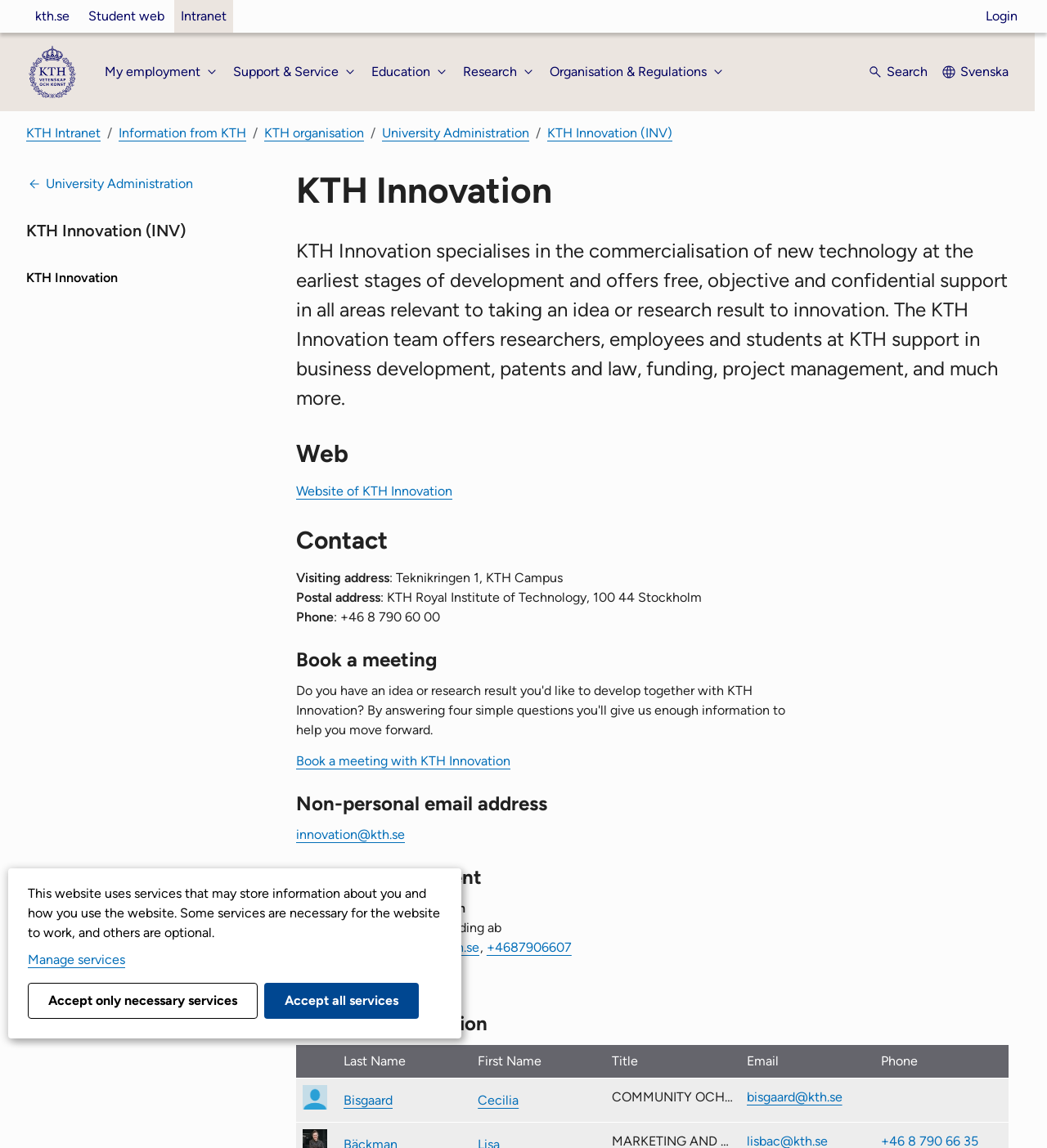Describe all the key features and sections of the webpage thoroughly.

The webpage is about KTH Innovation, which specializes in commercializing new technology at the earliest stages of development. The page offers free, objective, and confidential support in all areas relevant to taking an idea or research result to innovation.

At the top of the page, there is a navigation menu with links to "kth.se", "Student web", and "Intranet". Next to it, there is a login link. Below the navigation menu, there is a figure with an image that links to KTH's start page.

The main content of the page is divided into sections. The first section has a heading "KTH Innovation" and a paragraph describing the organization's purpose. Below it, there are three sections: "Web", "Contact", and "Book a meeting". The "Web" section has a link to the website of KTH Innovation. The "Contact" section provides the visiting address, postal address, phone number, and email address of KTH Innovation. The "Book a meeting" section has a link to book a meeting with KTH Innovation.

The next section is about the Head of Department, Lisa Ericsson, with her email address, phone number, and a link to her profile. Below it, there is a section titled "Staff KTH Innovation" with a table listing the staff members' last names, first names, titles, email addresses, and phone numbers.

At the bottom of the page, there is a cookie notice dialog with buttons to manage services, accept only necessary services, and accept all services.